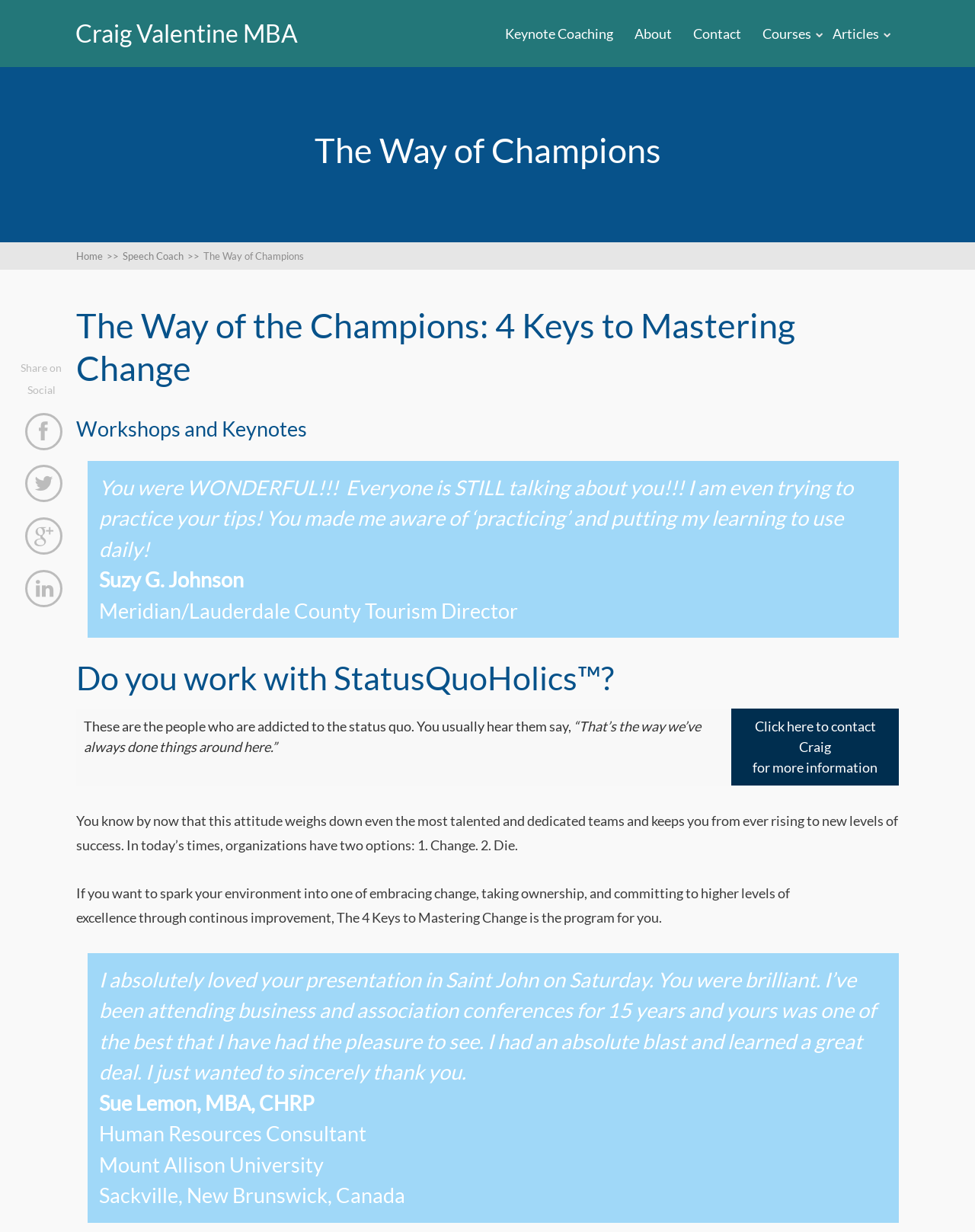Please locate the bounding box coordinates of the element that should be clicked to complete the given instruction: "Click on the 'Craig Valentine MBA' link".

[0.078, 0.012, 0.306, 0.043]